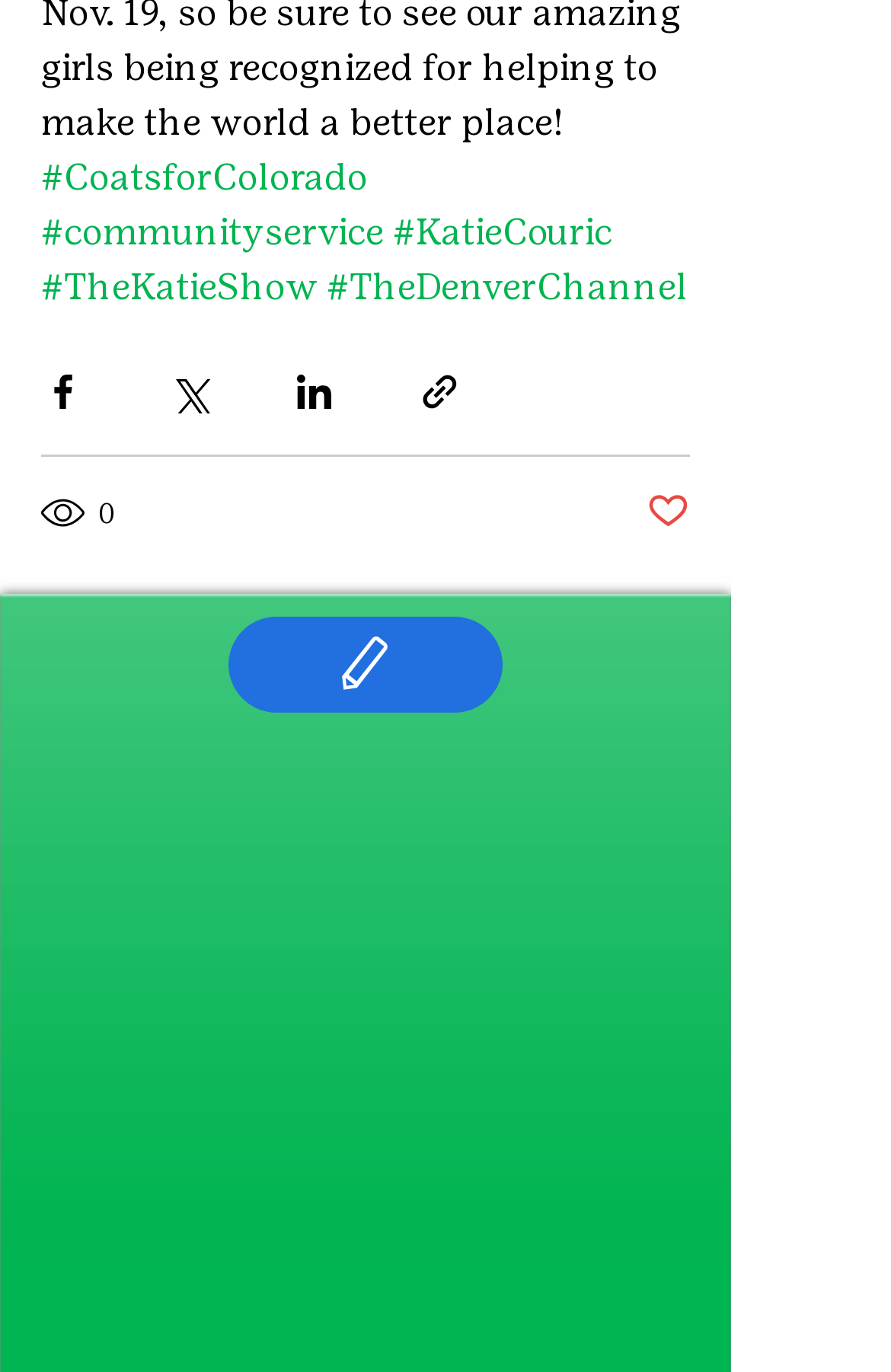How many views does the post have?
Answer the question with a thorough and detailed explanation.

I found a generic element with the text '0 views' which indicates the number of views the post has.